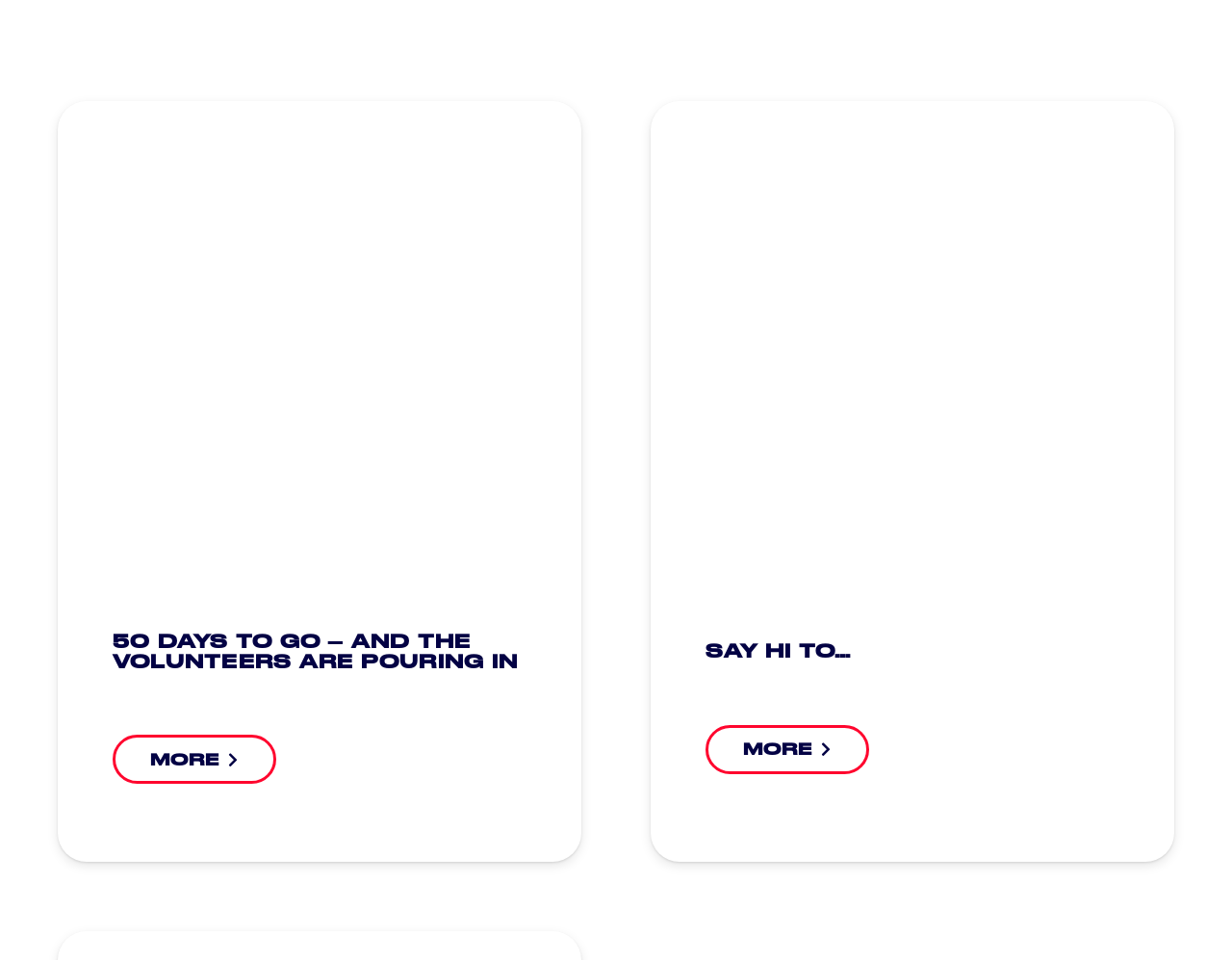Please look at the image and answer the question with a detailed explanation: What is the purpose of the 'MORE' links?

The 'MORE' links are located below the headings of each article, suggesting that they are used to read more about the topic of the article.